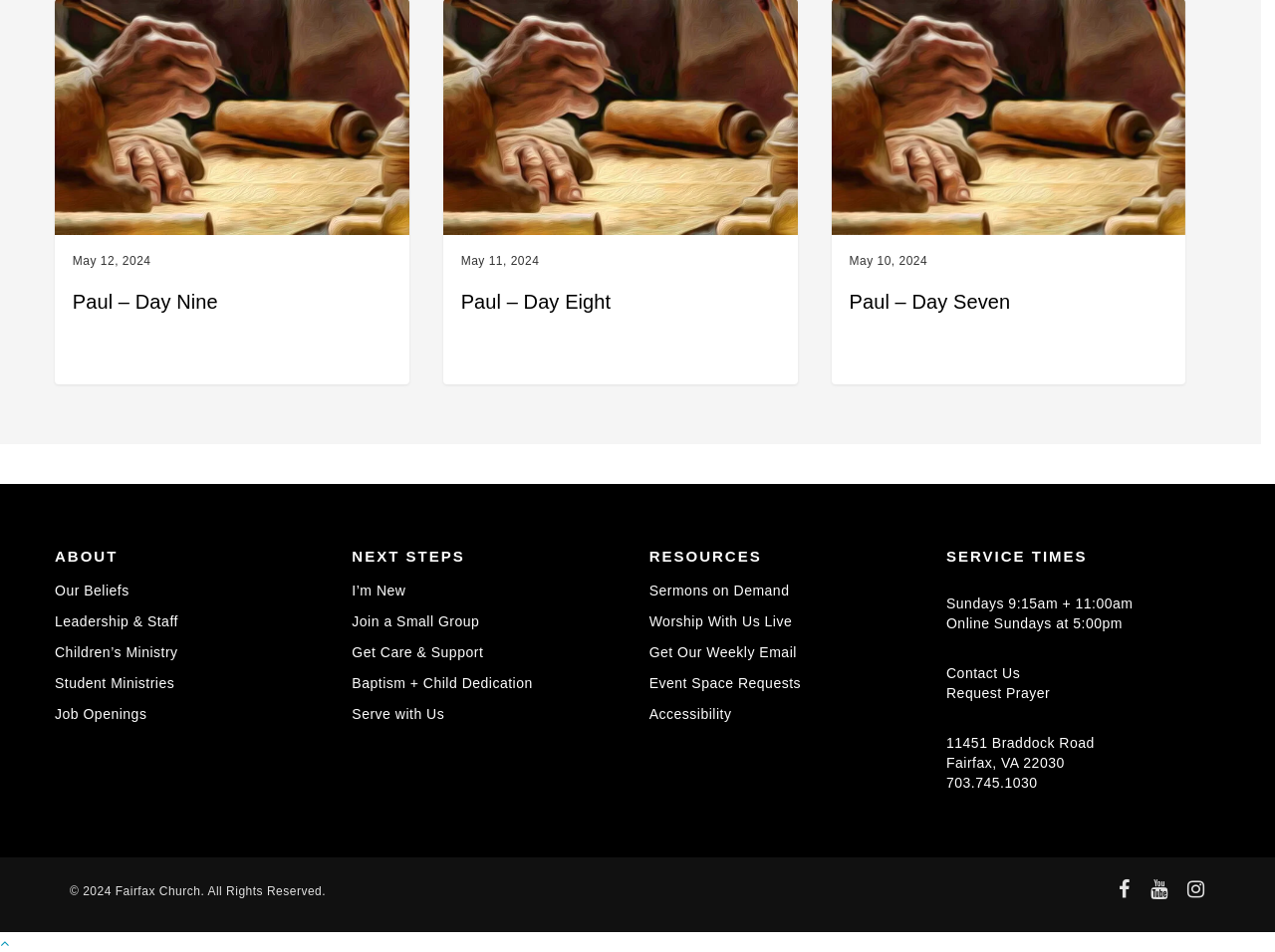What is the phone number of Fairfax Church?
Using the image, answer in one word or phrase.

703.745.1030